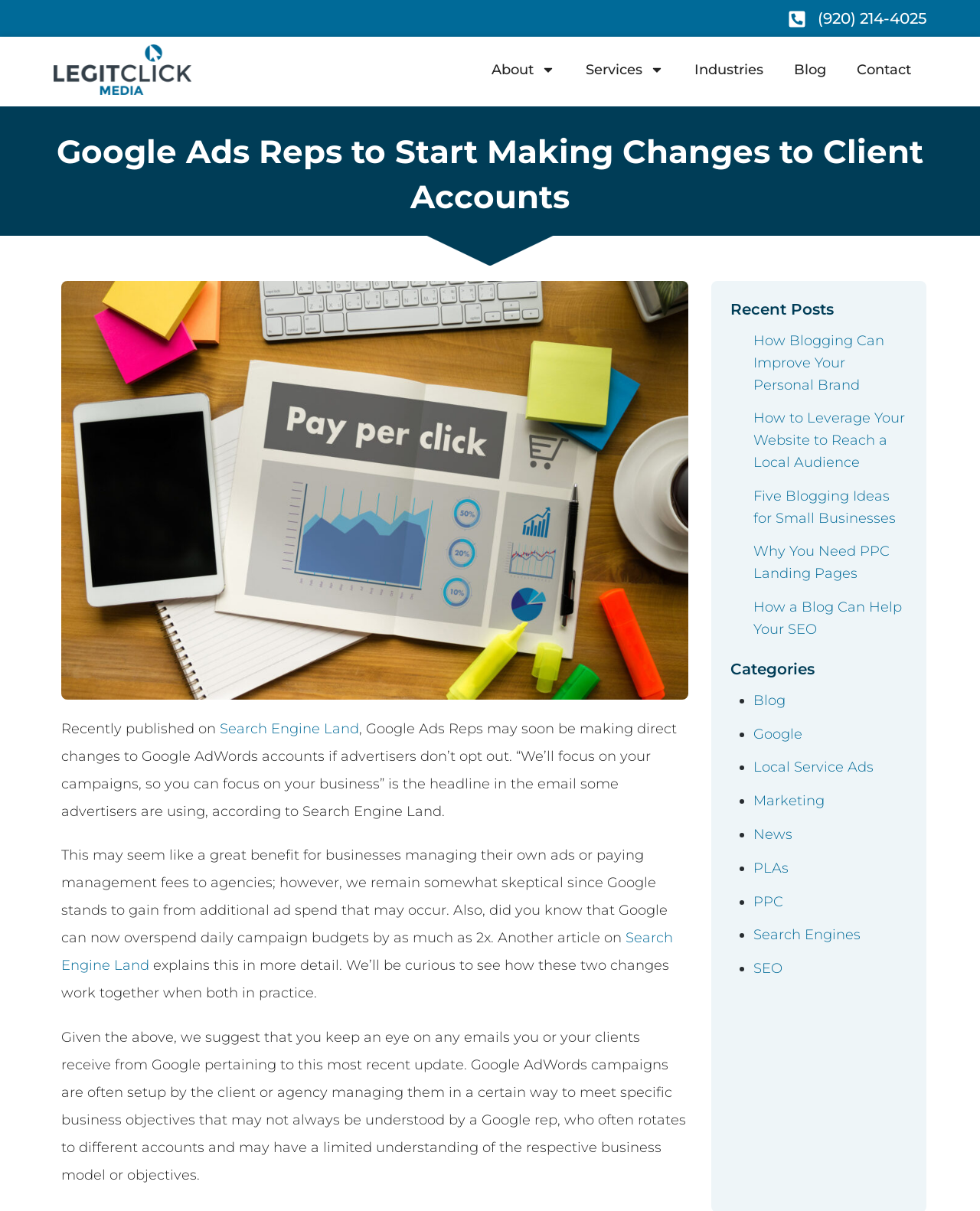Answer in one word or a short phrase: 
What categories are listed on the webpage?

8